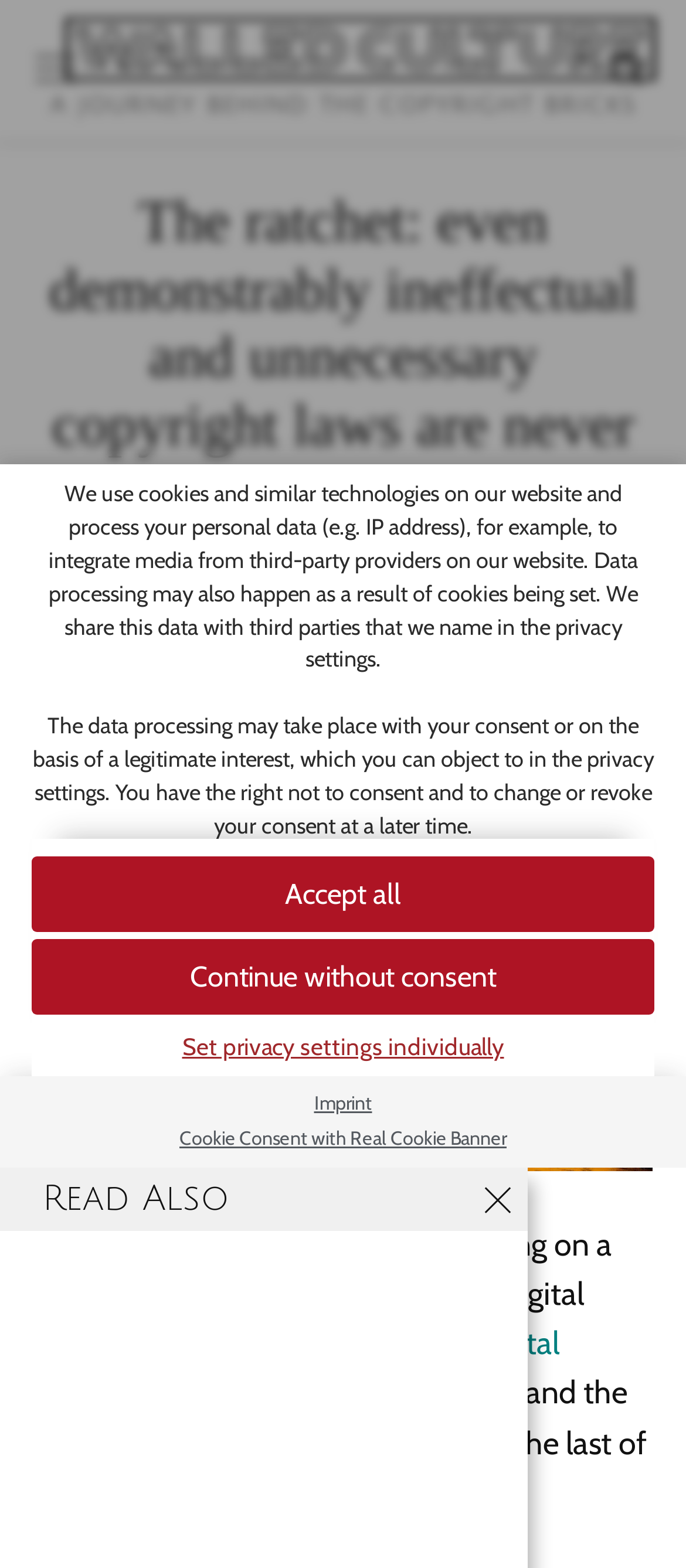Find the main header of the webpage and produce its text content.

The ratchet: even demonstrably ineffectual and unnecessary copyright laws are never repealed